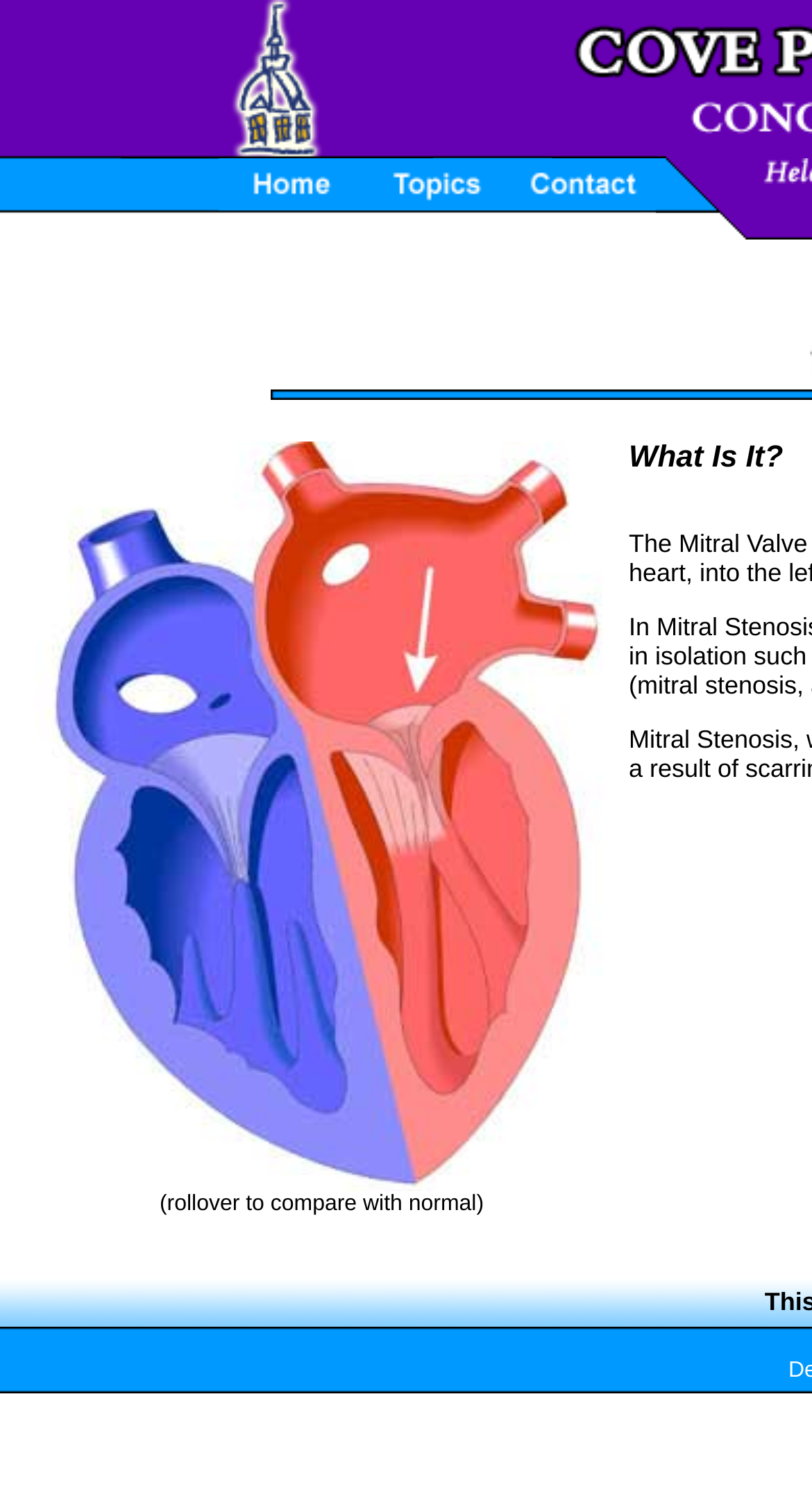Locate the UI element described as follows: "alt="Contact" name="Contact"". Return the bounding box coordinates as four float numbers between 0 and 1 in the order [left, top, right, bottom].

[0.628, 0.126, 0.808, 0.146]